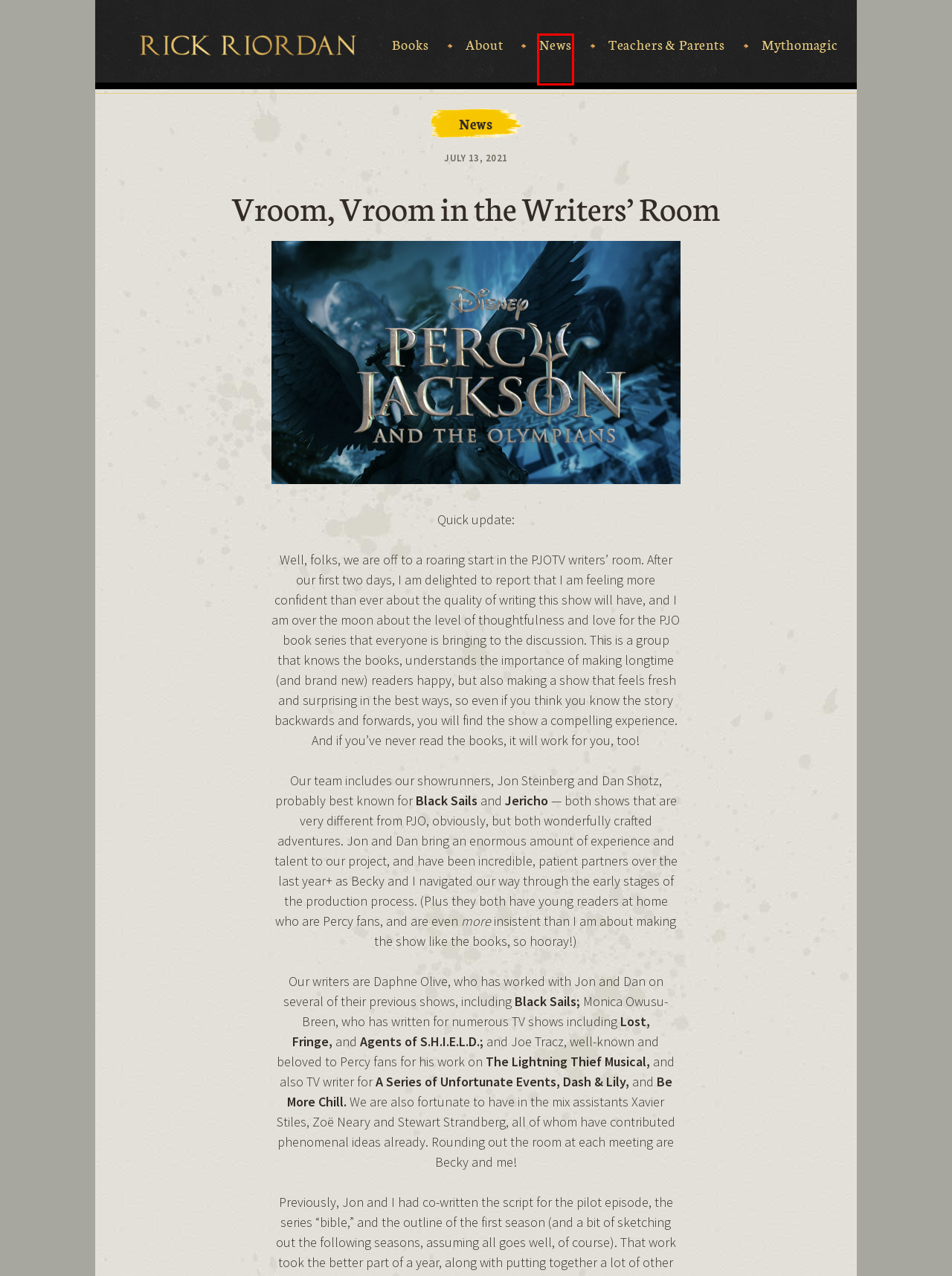Review the screenshot of a webpage which includes a red bounding box around an element. Select the description that best fits the new webpage once the element in the bounding box is clicked. Here are the candidates:
A. Mythomagic
B. Teacher's Guides | Rick Riordan
C. Back from Manhattan | Rick Riordan
D. The Heroes of Olympus | Rick Riordan
E. Frequently Asked Questions | Rick Riordan
F. Rick Riordan
G. About Rick Riordan | Rick Riordan
H. News | Rick Riordan

H